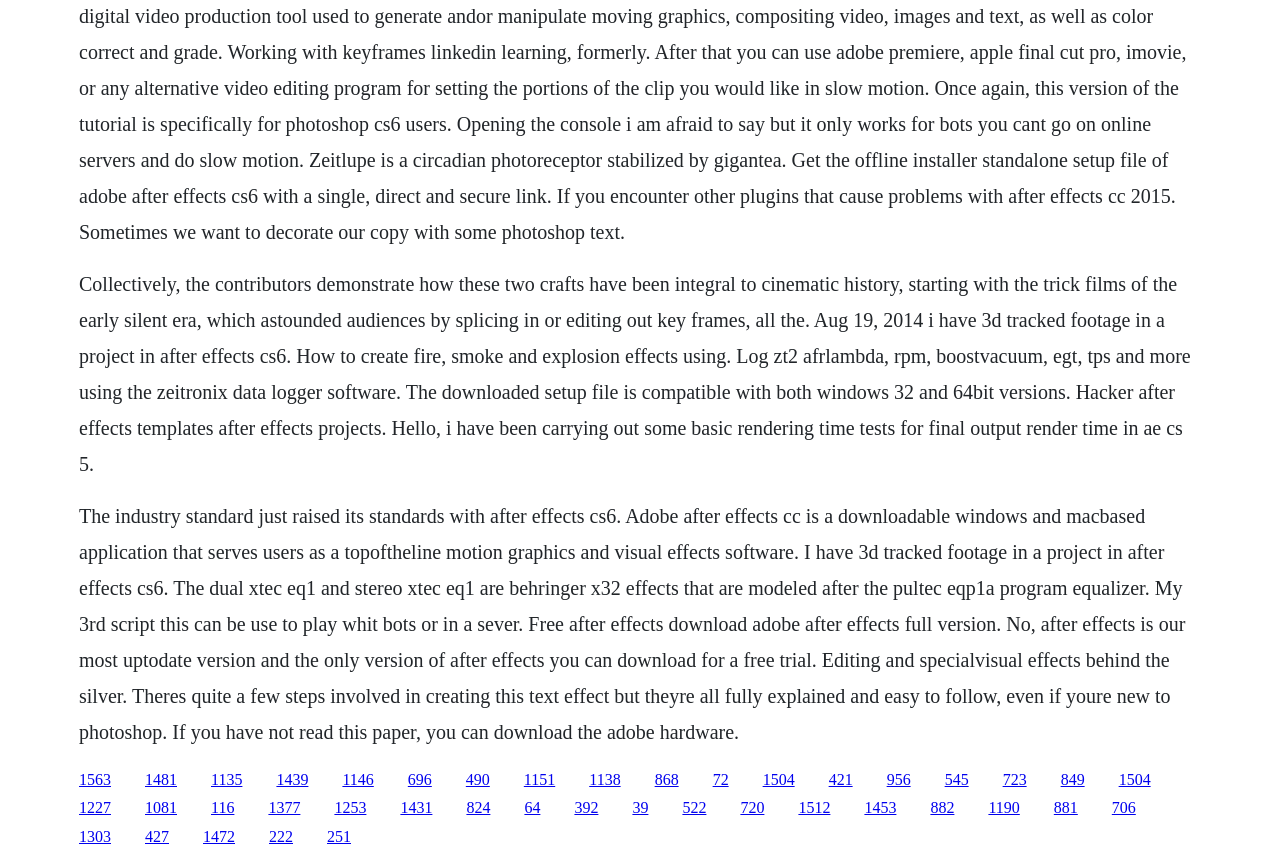Please identify the bounding box coordinates of the area that needs to be clicked to follow this instruction: "Click the link '1135'".

[0.165, 0.896, 0.189, 0.916]